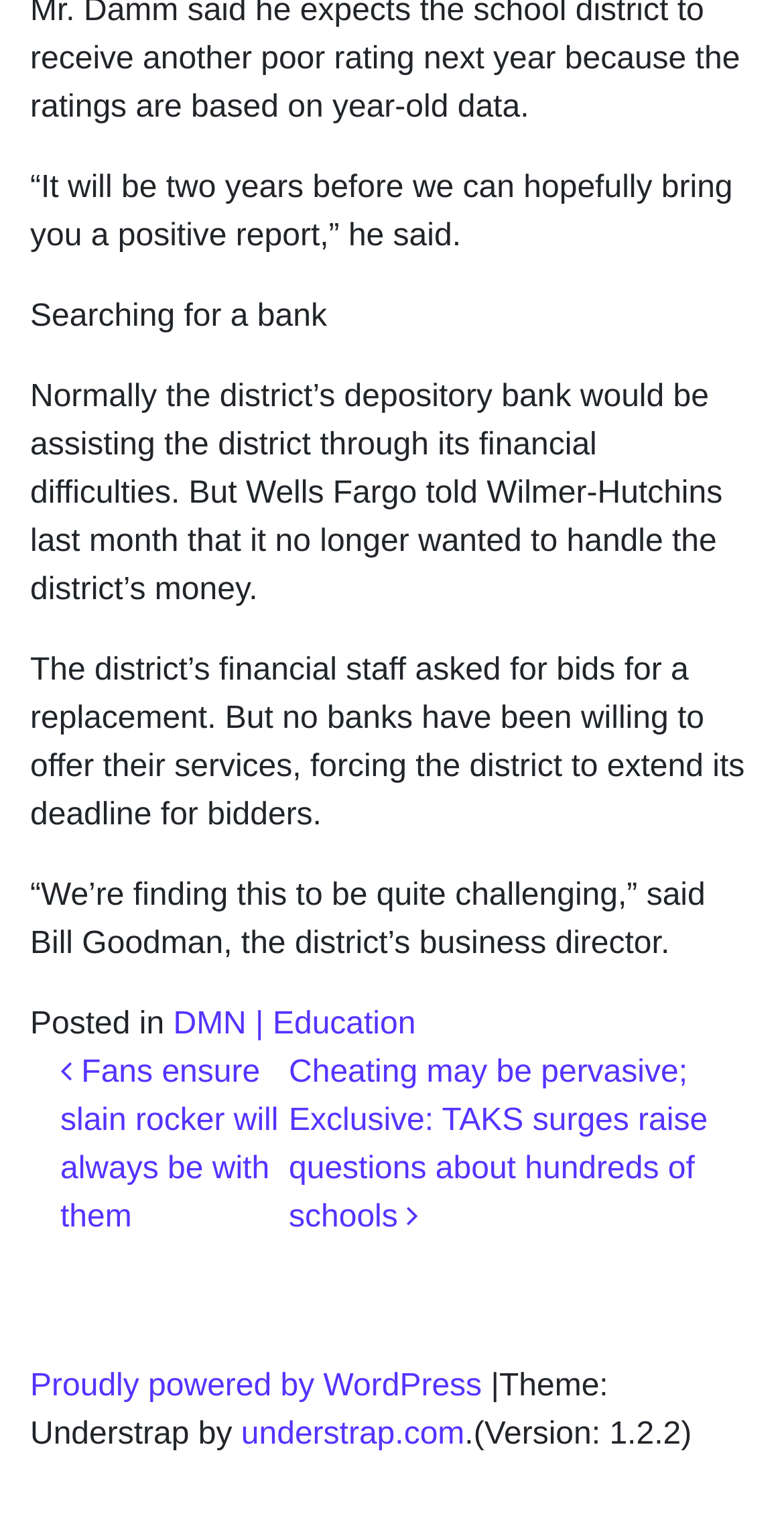Answer the question below with a single word or a brief phrase: 
What is the theme of the website?

Understrap